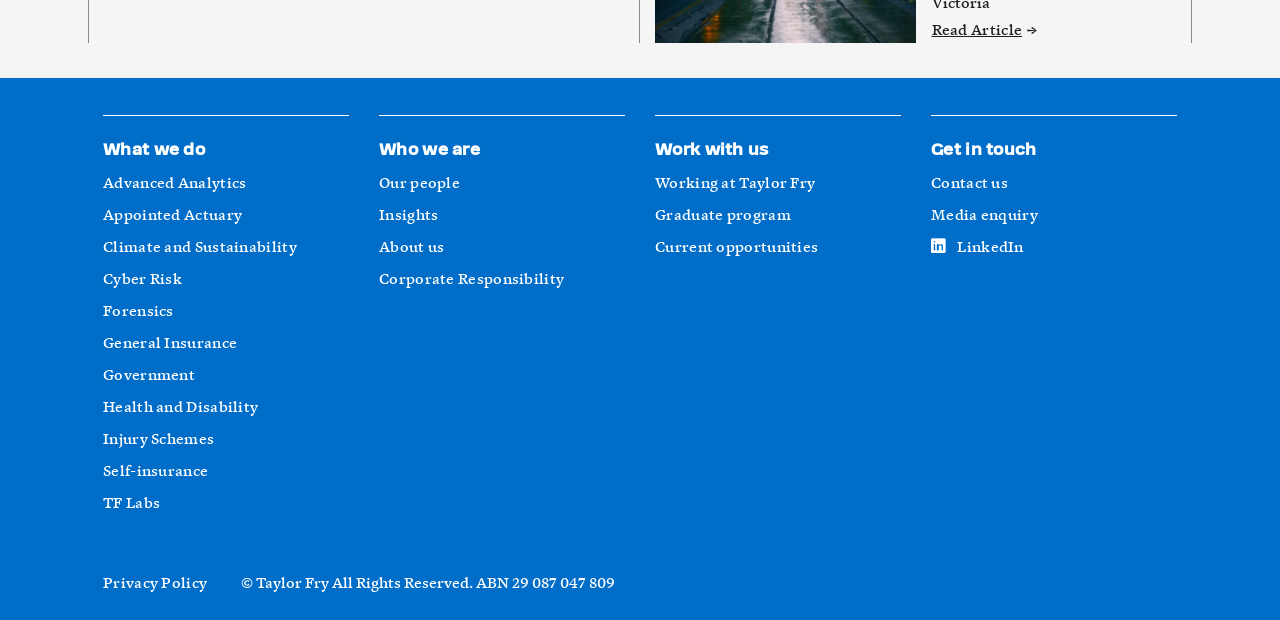Use the information in the screenshot to answer the question comprehensively: What is the last link in the 'What we do' category?

The last link in the 'What we do' category can be found by examining the links under the 'What we do' static text element. The links are listed in order, and the last one is 'TF Labs'.